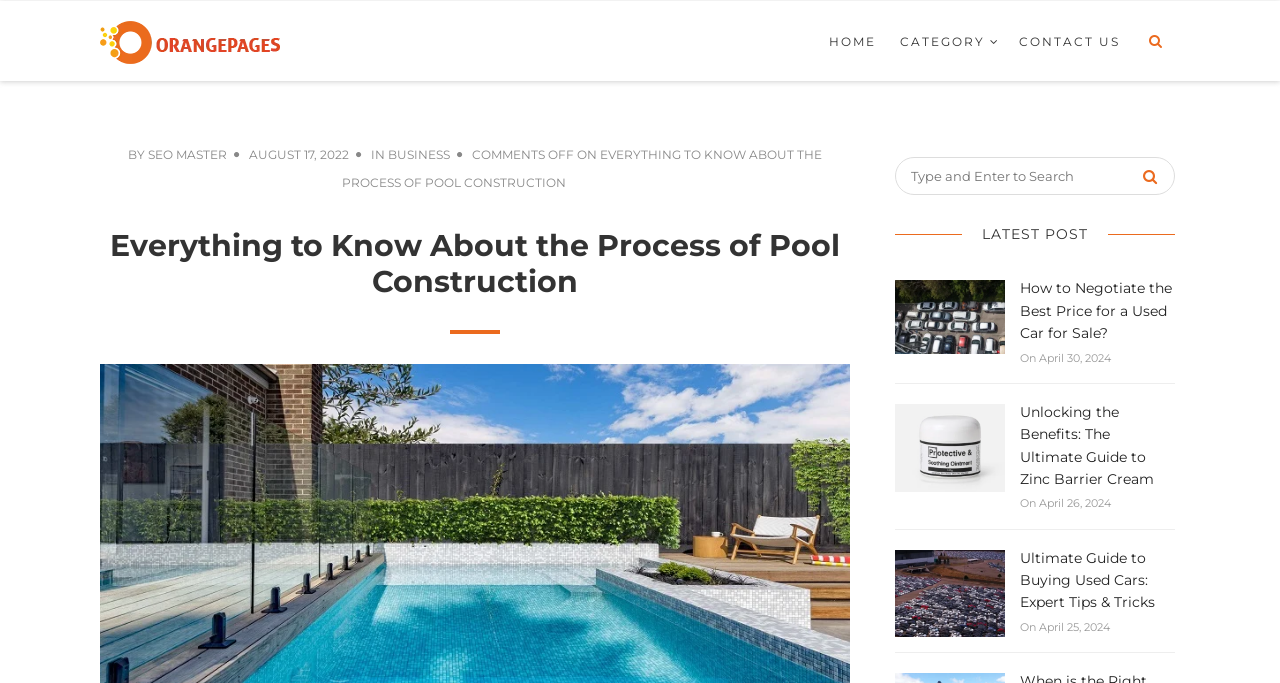Pinpoint the bounding box coordinates of the element to be clicked to execute the instruction: "Read the latest post about pool construction".

[0.699, 0.315, 0.918, 0.371]